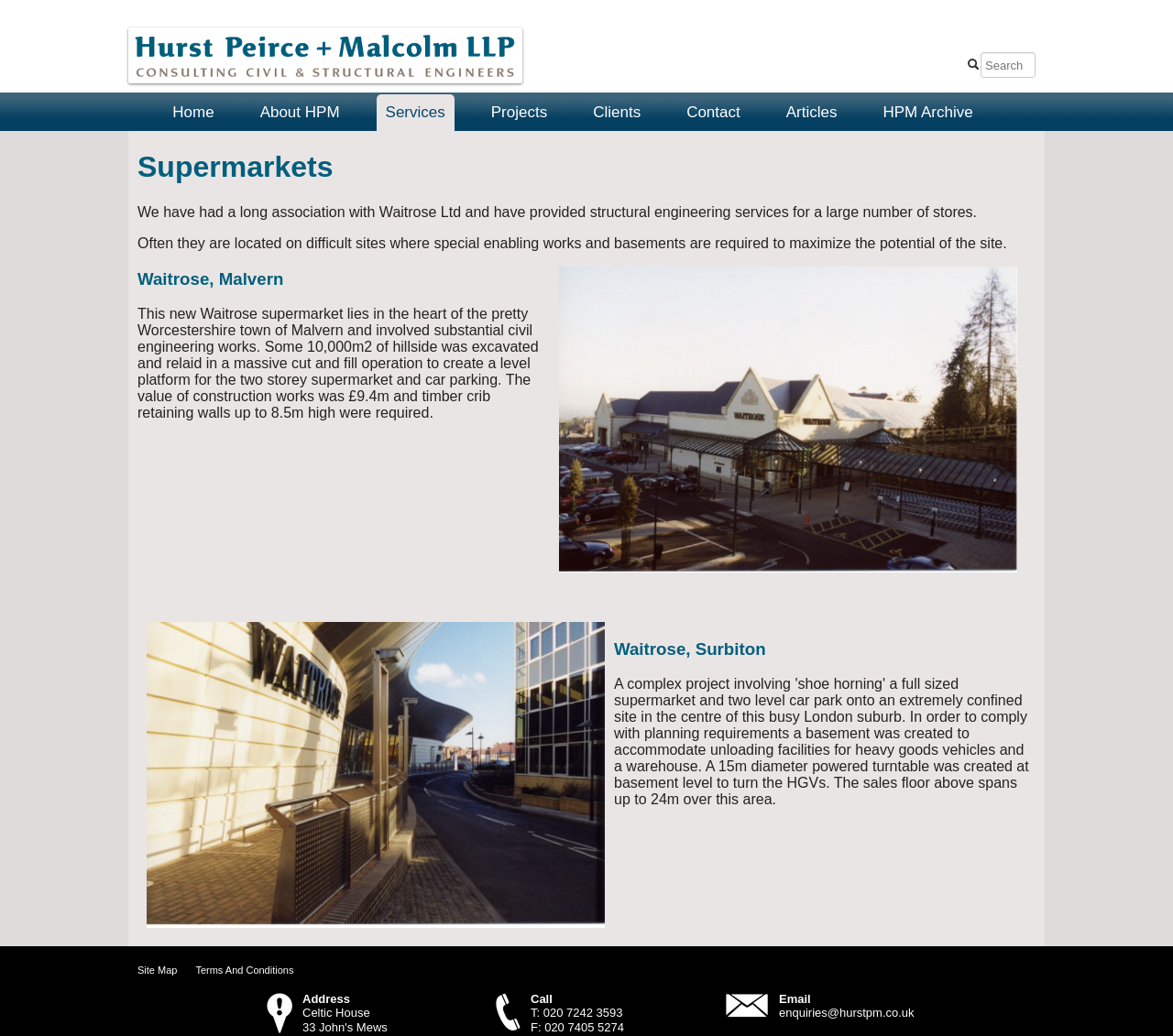Find the bounding box coordinates of the element you need to click on to perform this action: 'Read about services'. The coordinates should be represented by four float values between 0 and 1, in the format [left, top, right, bottom].

[0.321, 0.091, 0.387, 0.126]